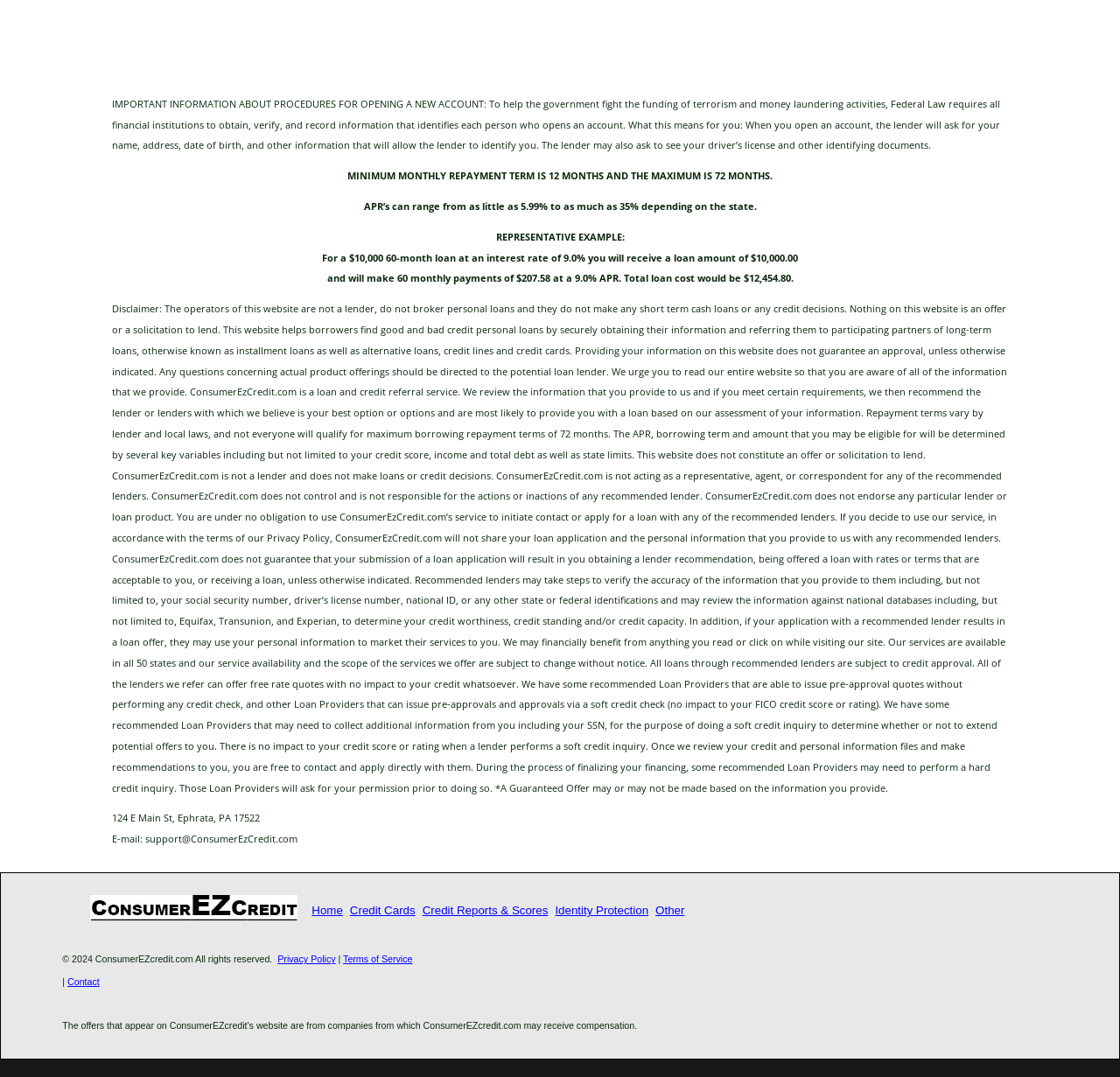Determine the bounding box coordinates of the element's region needed to click to follow the instruction: "Click the Home link". Provide these coordinates as four float numbers between 0 and 1, formatted as [left, top, right, bottom].

[0.278, 0.839, 0.306, 0.851]